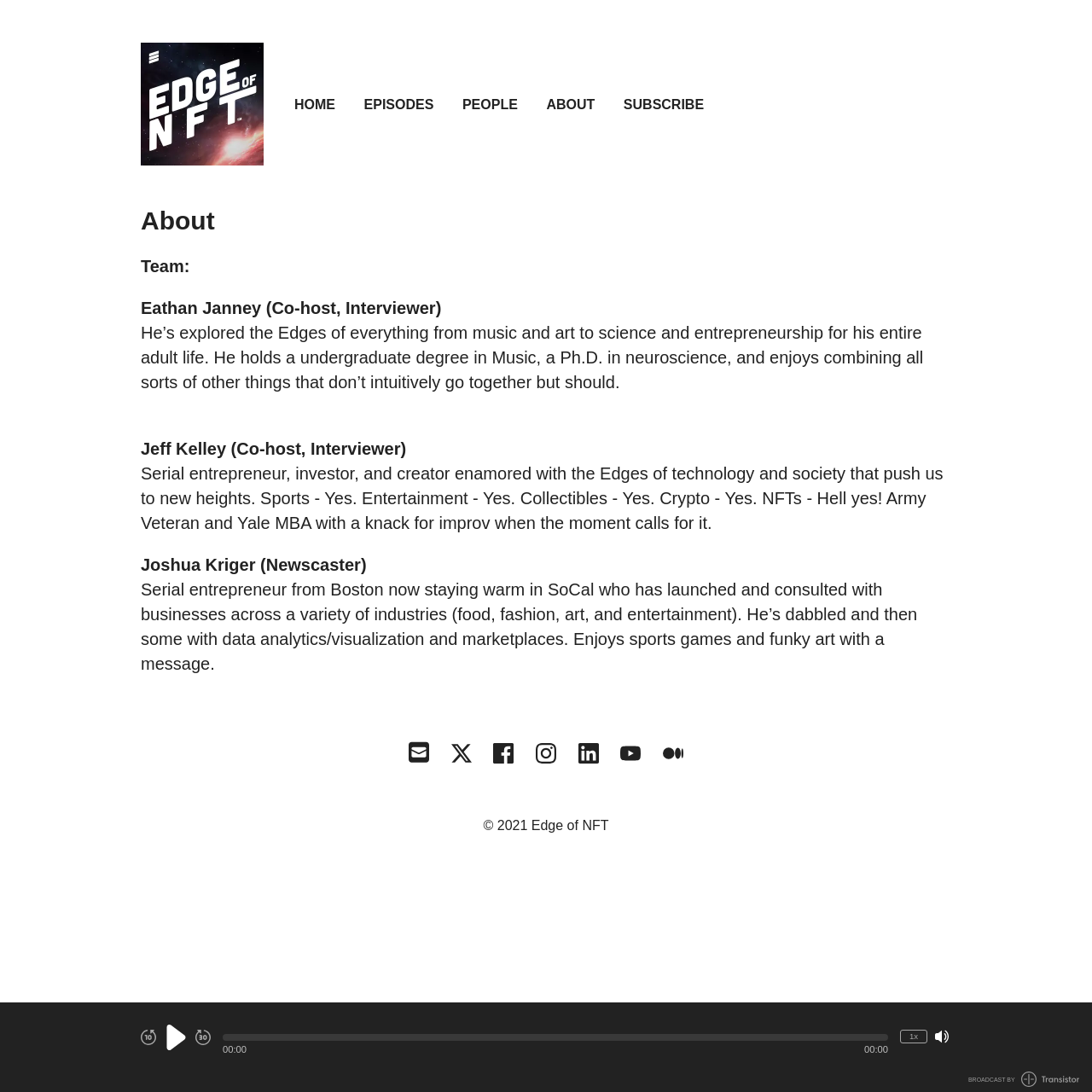Please identify the bounding box coordinates of the element I should click to complete this instruction: 'Click on the EPISODES link'. The coordinates should be given as four float numbers between 0 and 1, like this: [left, top, right, bottom].

[0.333, 0.089, 0.397, 0.105]